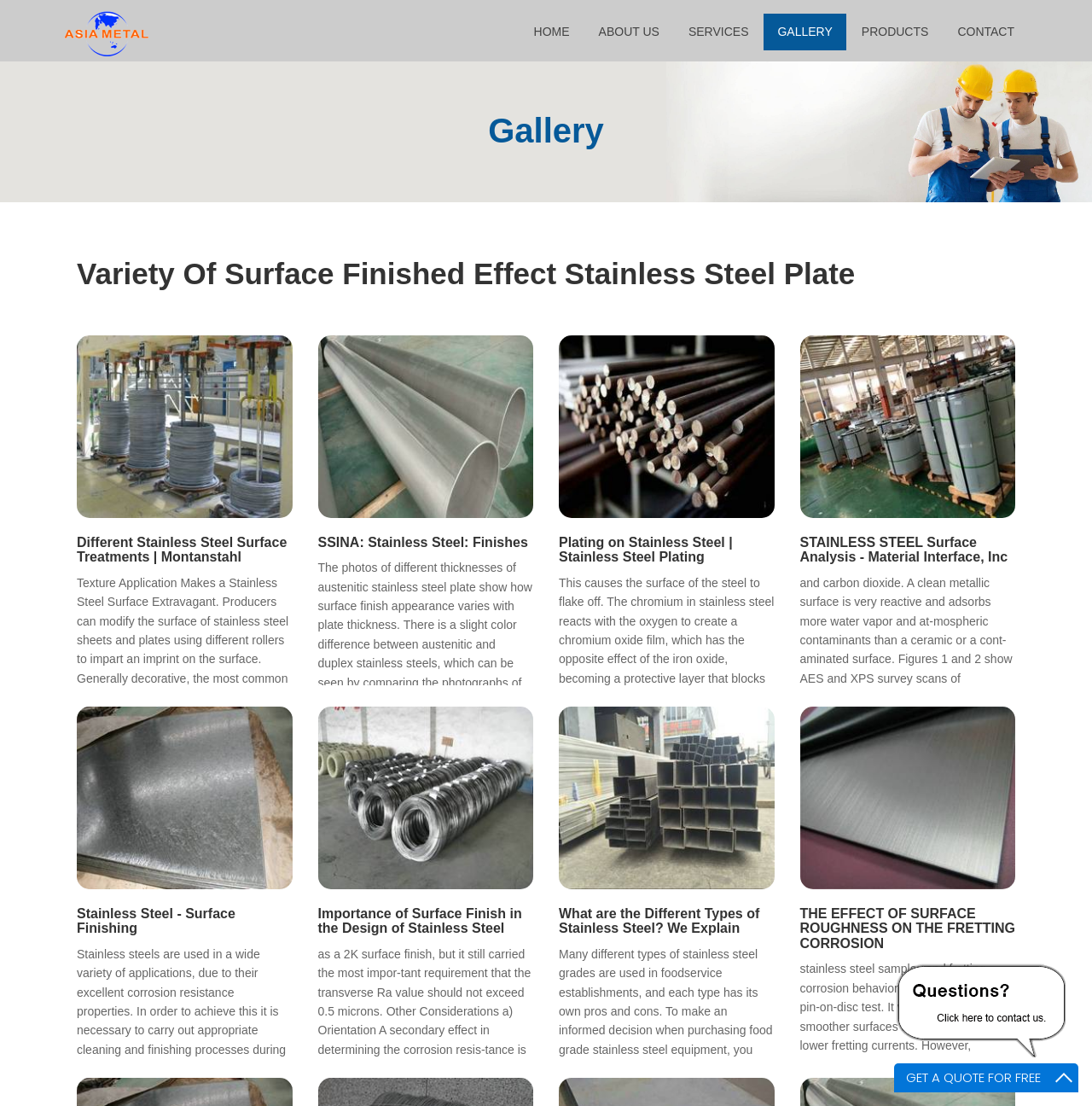How many navigation links are in the top menu?
Using the image, elaborate on the answer with as much detail as possible.

The top menu contains links to 'HOME', 'ABOUT US', 'SERVICES', 'GALLERY', 'PRODUCTS', and 'CONTACT', which are six navigation links in total.